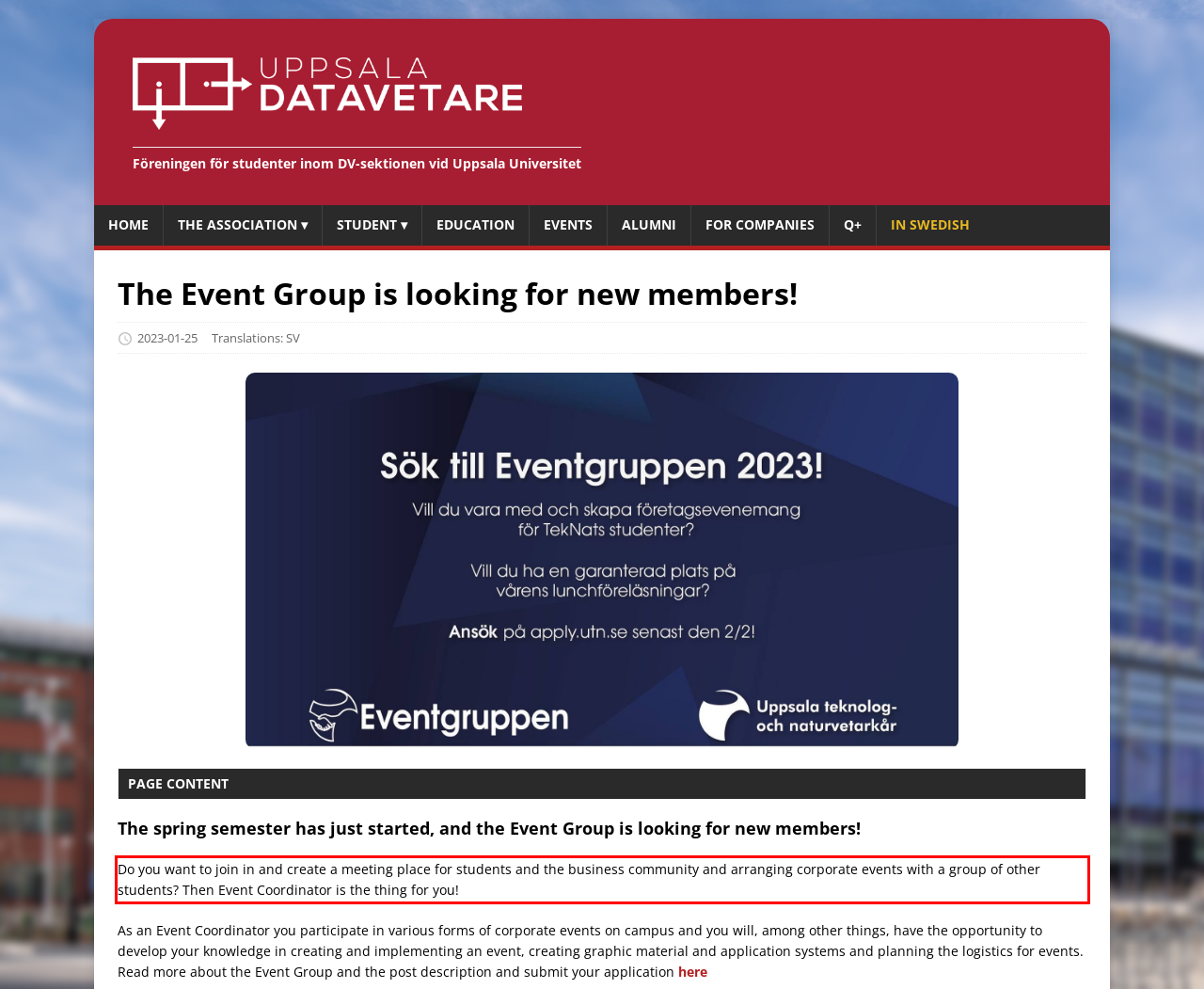Within the screenshot of the webpage, there is a red rectangle. Please recognize and generate the text content inside this red bounding box.

Do you want to join in and create a meeting place for students and the business community and arranging corporate events with a group of other students? Then Event Coordinator is the thing for you!